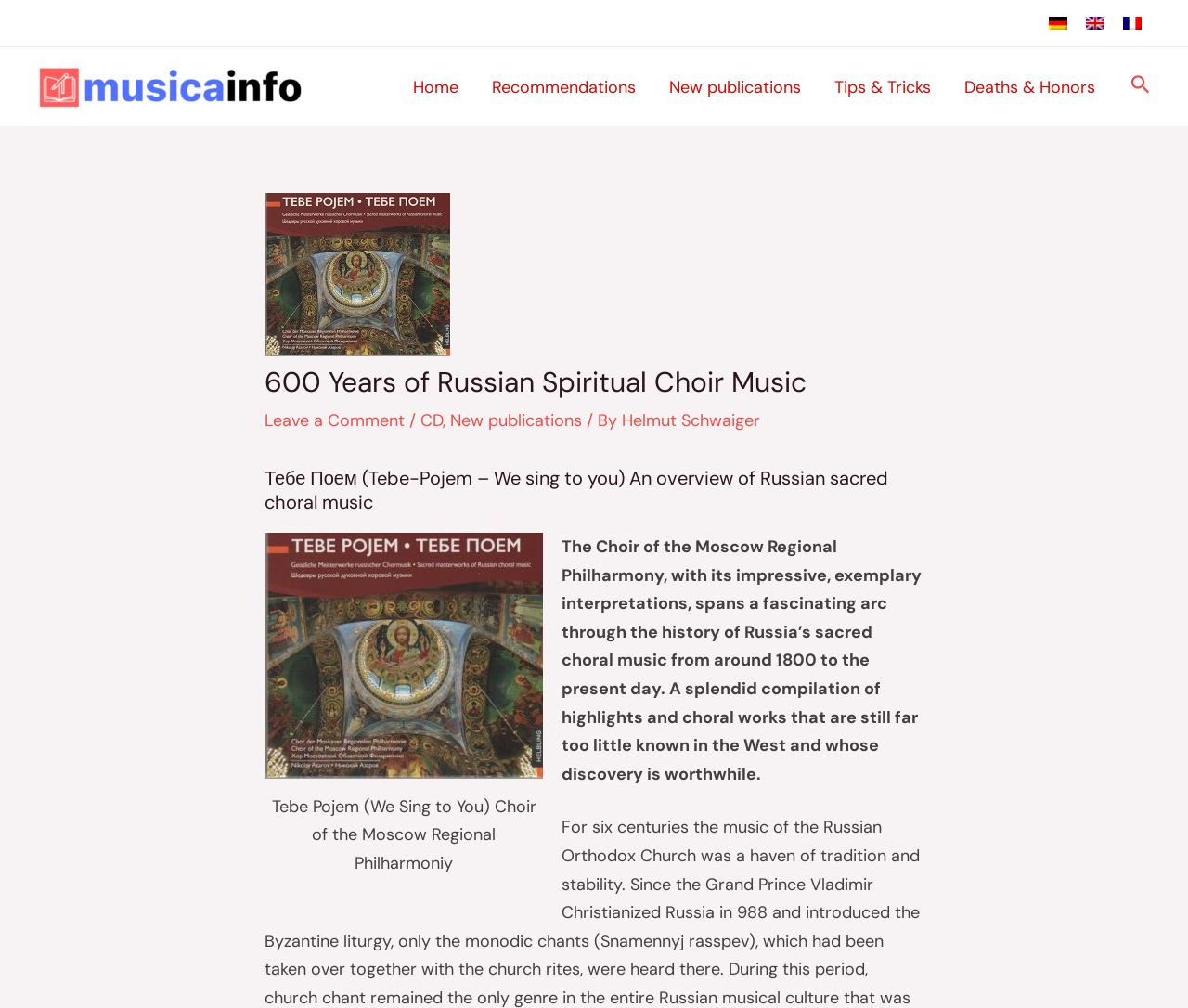How many main navigation links are there?
Based on the screenshot, provide a one-word or short-phrase response.

5